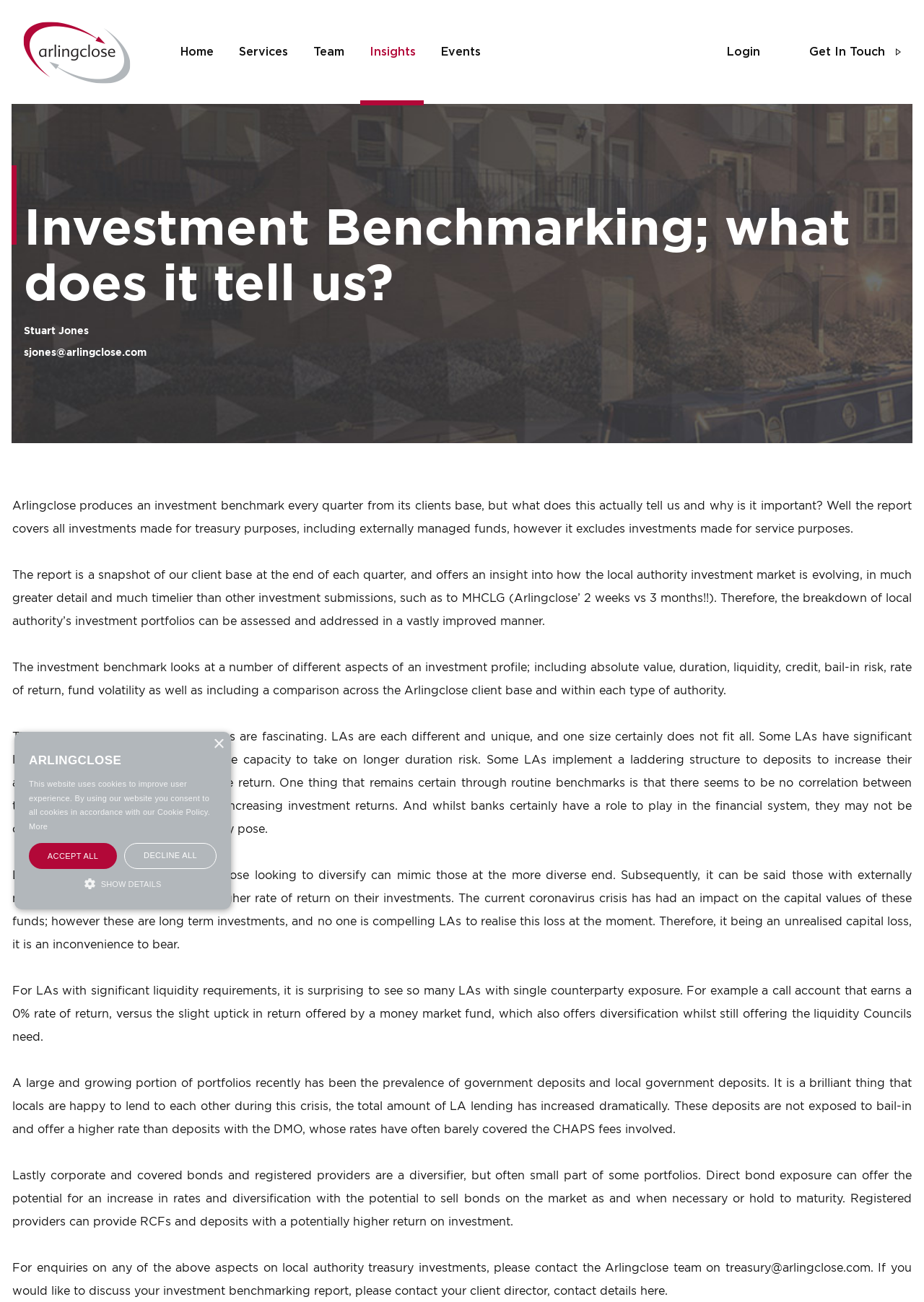What is the benefit of diversifying investments?
Please answer using one word or phrase, based on the screenshot.

To increase return